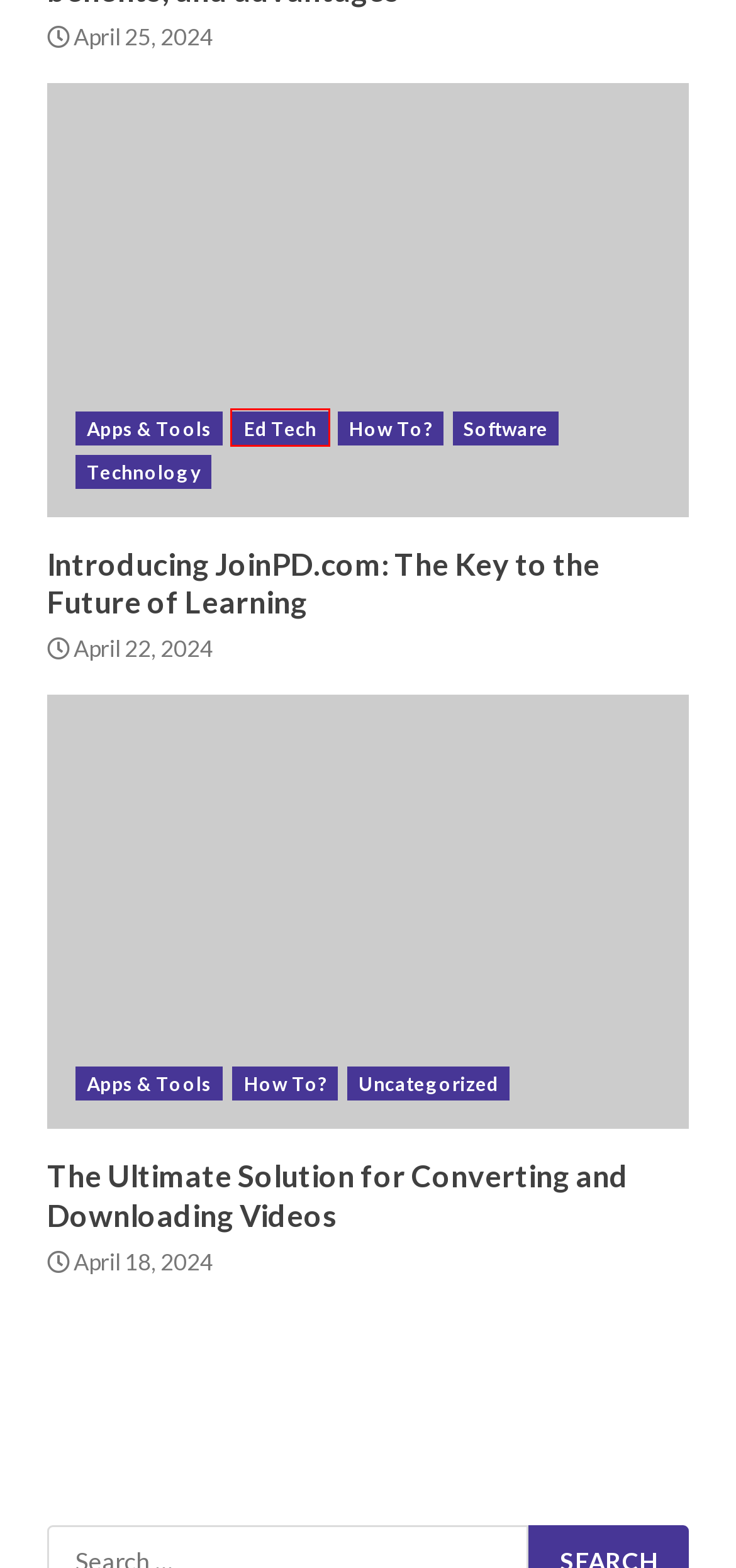Examine the screenshot of the webpage, which includes a red bounding box around an element. Choose the best matching webpage description for the page that will be displayed after clicking the element inside the red bounding box. Here are the candidates:
A. Imginn | Anonymous Viewer for Instagram Stories and Photos
B. Technology Archives - The Tech Oak
C. What is MyHTSpace? How to Access &Sign Up?Benefits,Features
D. Asura Scans | Read Action Comics Online for Free
E. Popular EdTech Blog You Must Follow | The Tech Oak
F. What is Joinpd.com? Find useful online learning tools
G. IG panel | Grow Your Social Media Following | Instagram
H. What is Y2Mate? Solution for Converting Youtube Videos

E